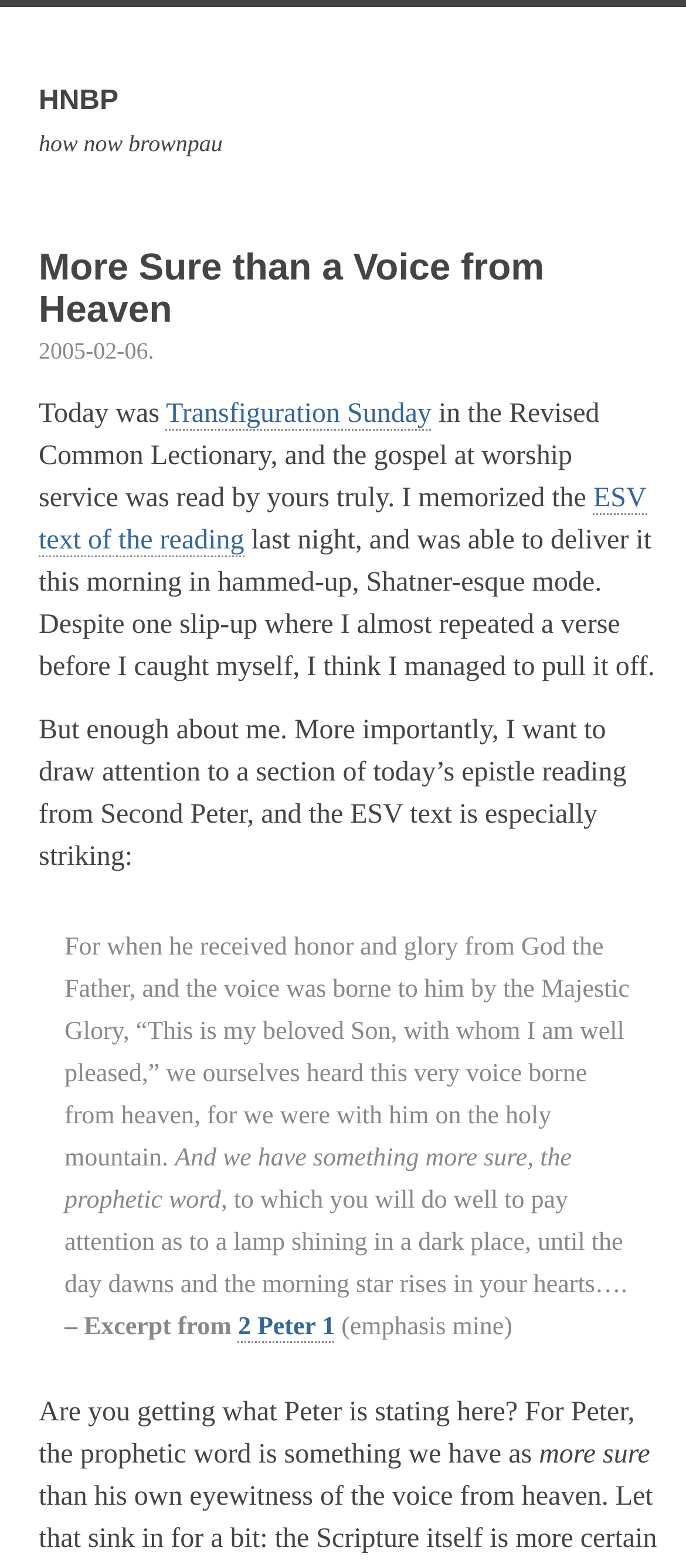What is the gospel reading mentioned in the text? Based on the image, give a response in one word or a short phrase.

2 Peter 1